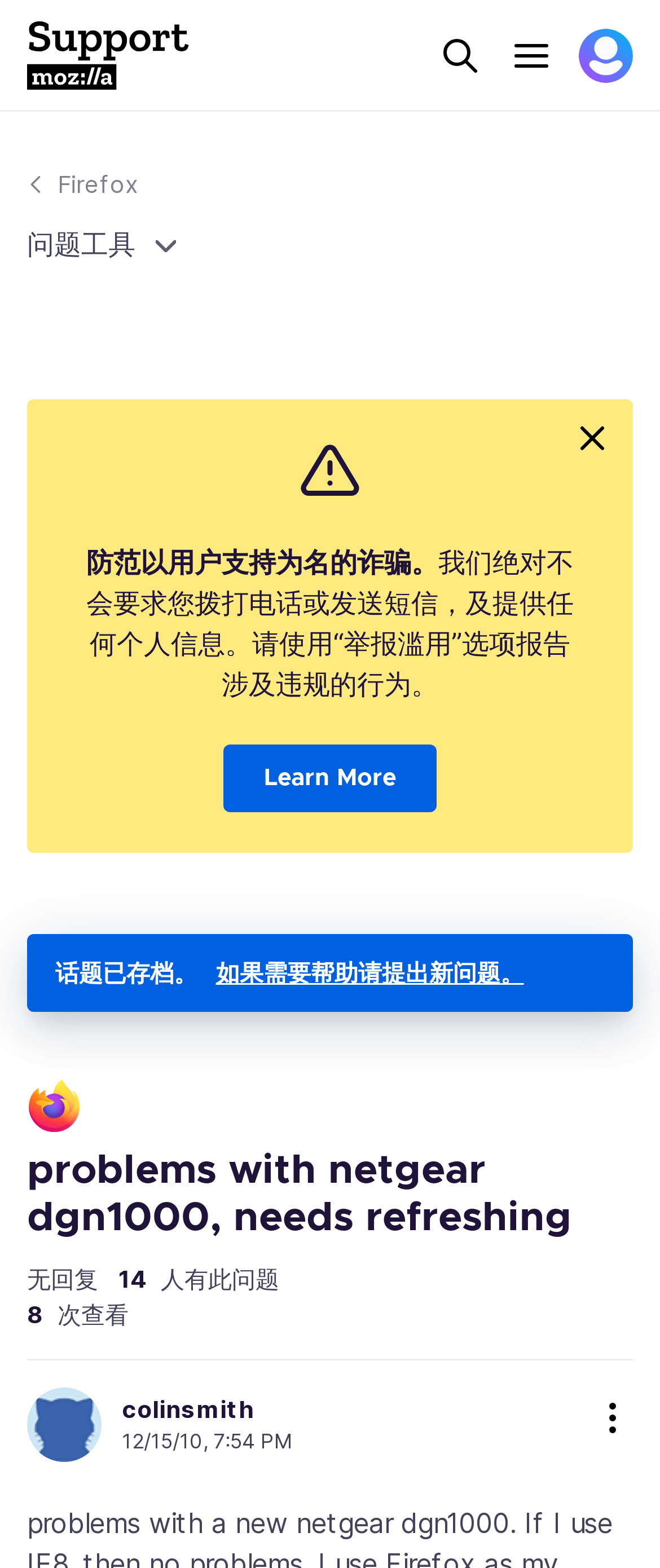Find the bounding box coordinates of the element to click in order to complete the given instruction: "Learn more about scams."

[0.338, 0.475, 0.662, 0.518]